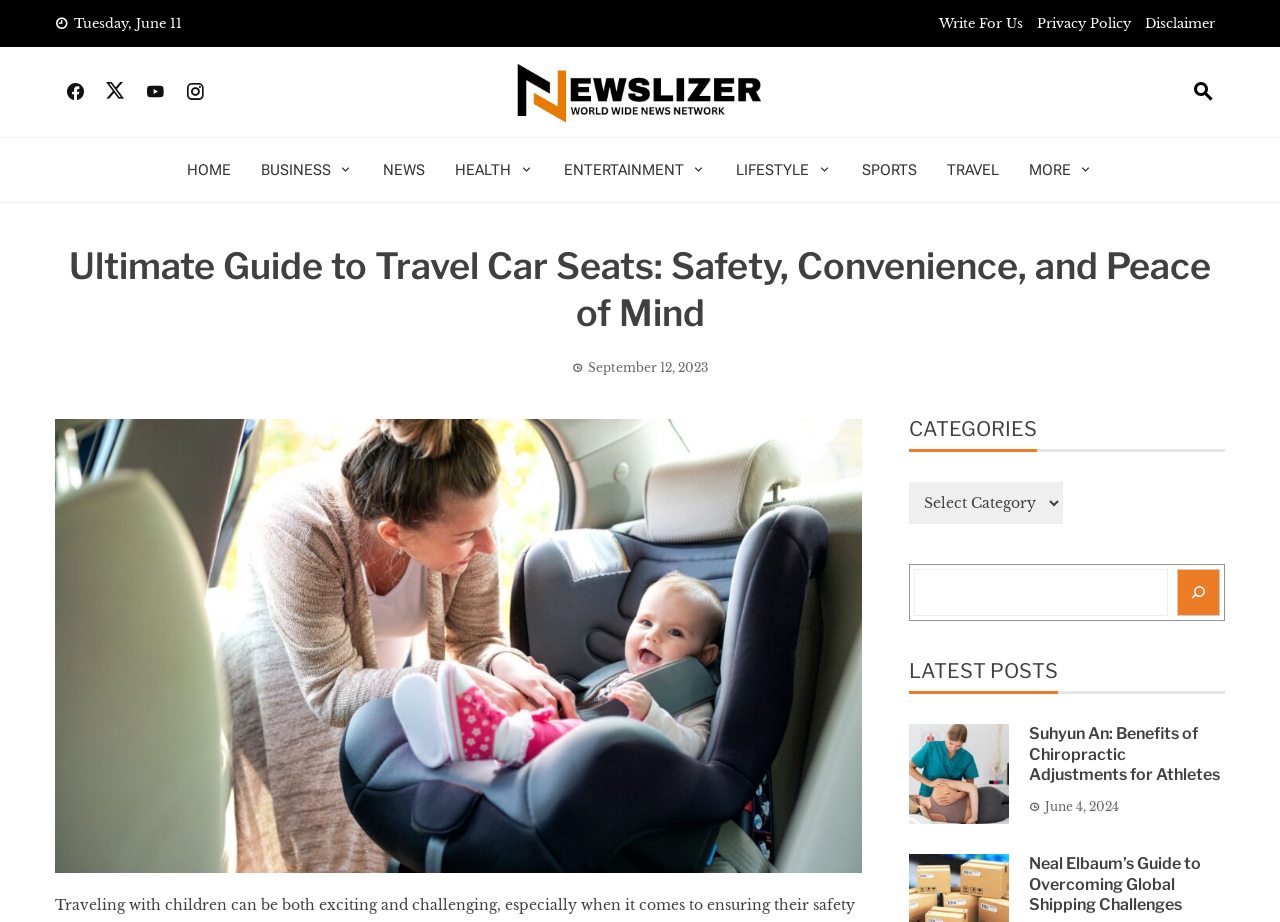What is the purpose of the search box? Analyze the screenshot and reply with just one word or a short phrase.

To search the website